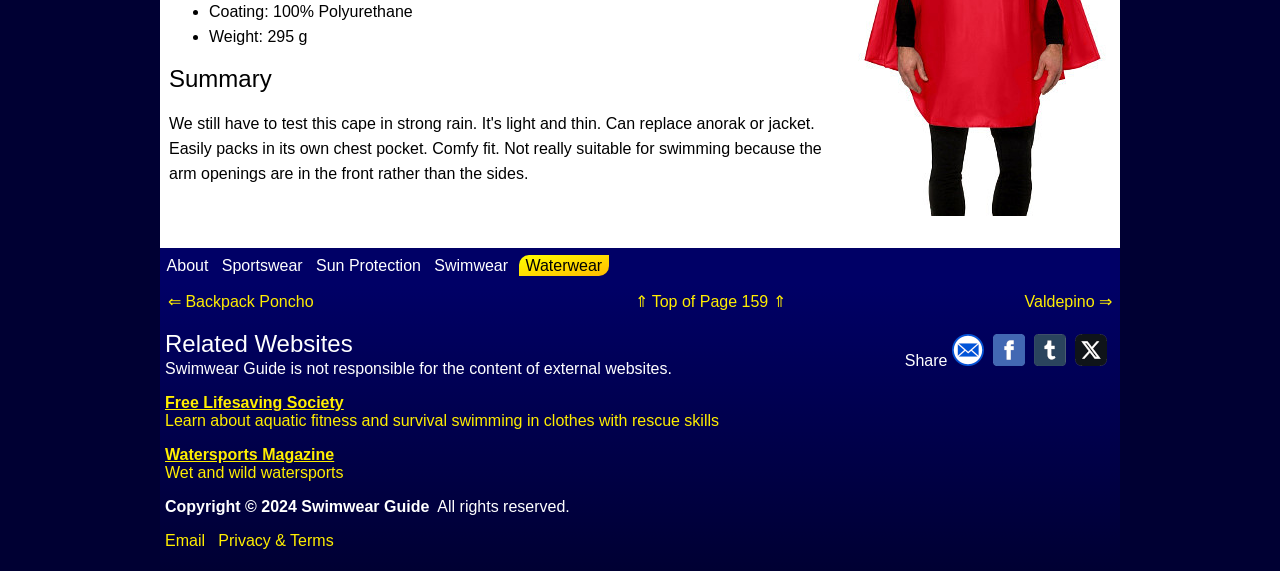Answer the question below using just one word or a short phrase: 
What is the coating material of the product?

100% Polyurethane